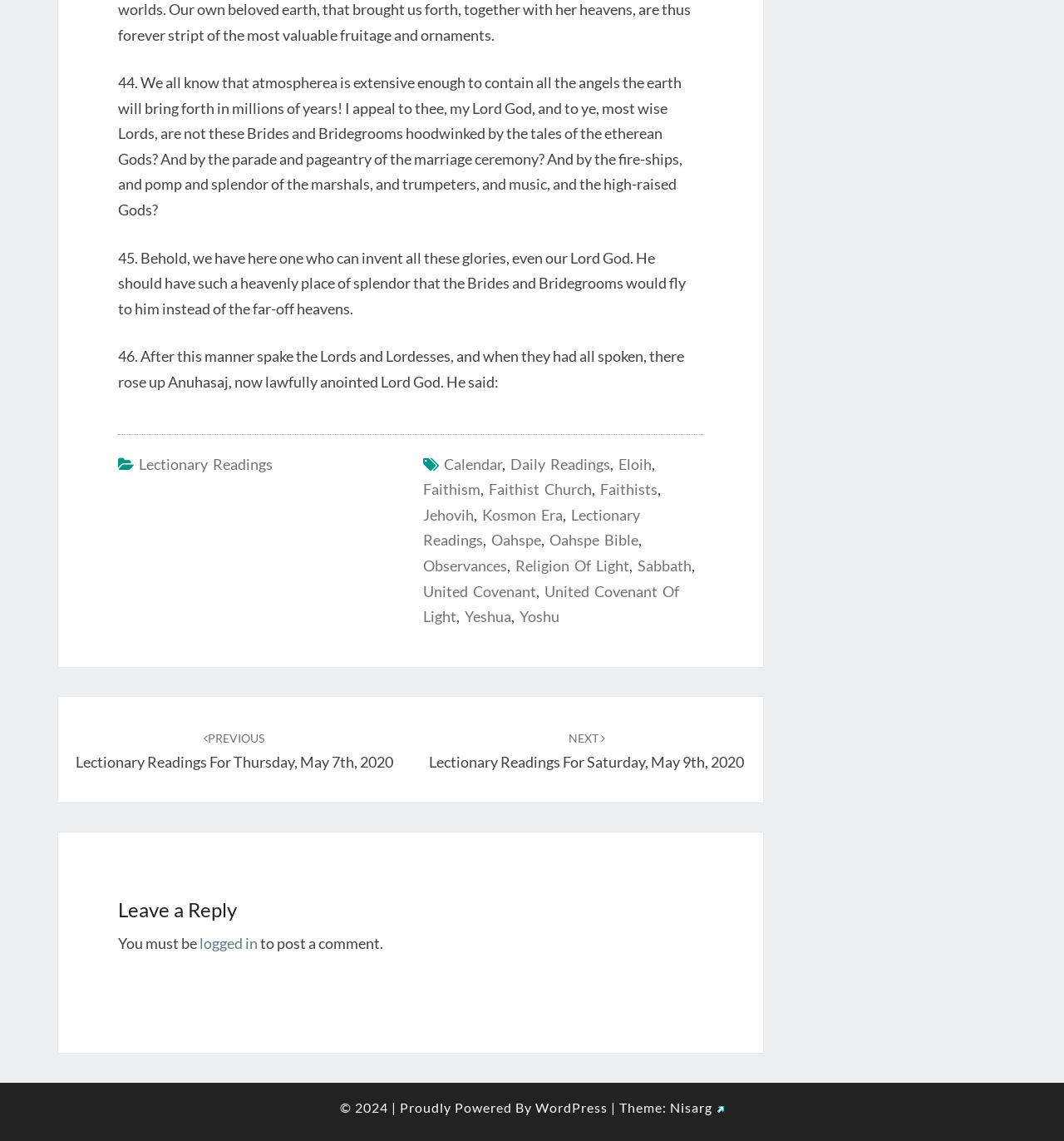Identify the bounding box coordinates of the element that should be clicked to fulfill this task: "Click on NEXT Lectionary Readings For Saturday, May 9th, 2020". The coordinates should be provided as four float numbers between 0 and 1, i.e., [left, top, right, bottom].

[0.403, 0.638, 0.699, 0.676]